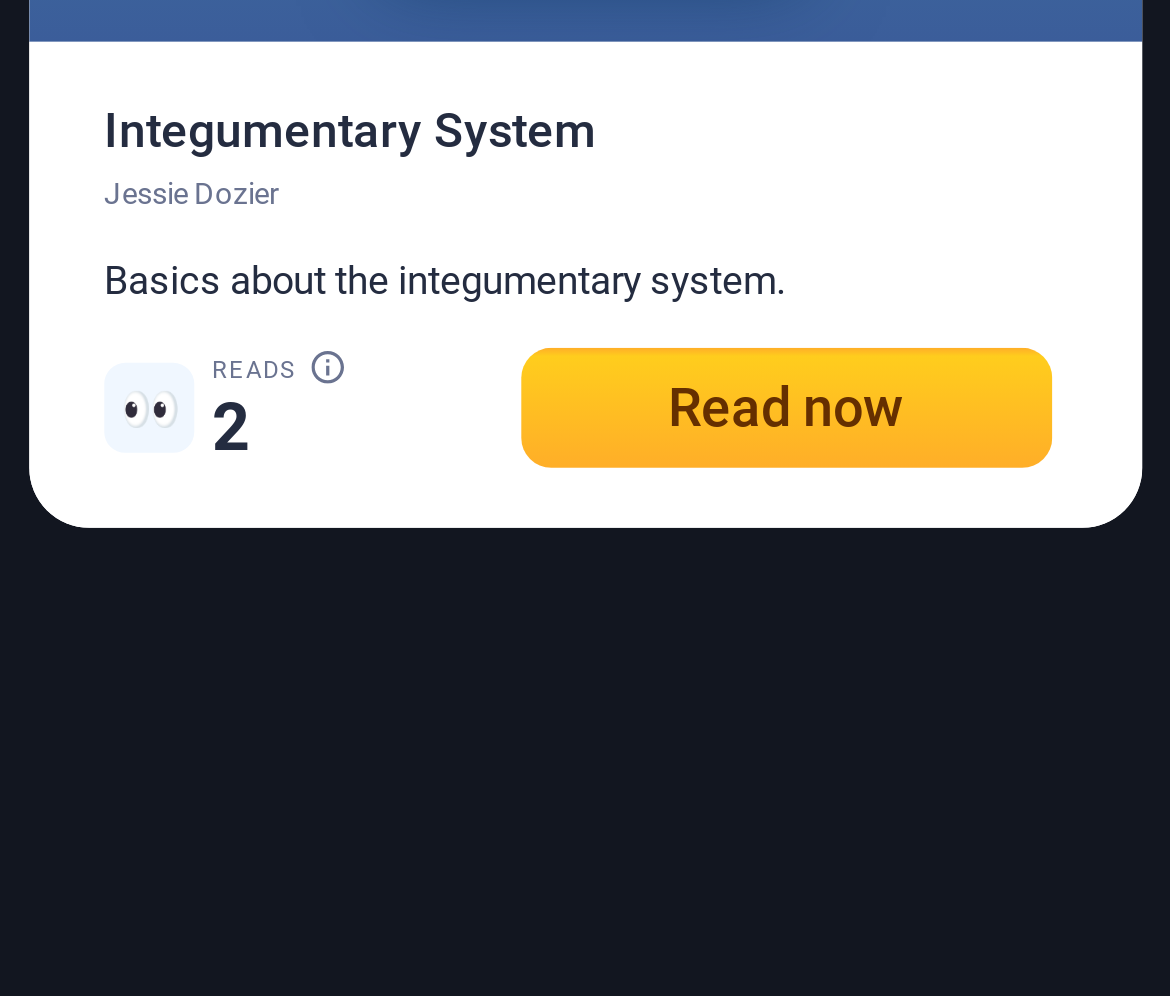Predict the bounding box coordinates for the UI element described as: "Read now". The coordinates should be four float numbers between 0 and 1, presented as [left, top, right, bottom].

[0.444, 0.35, 0.898, 0.47]